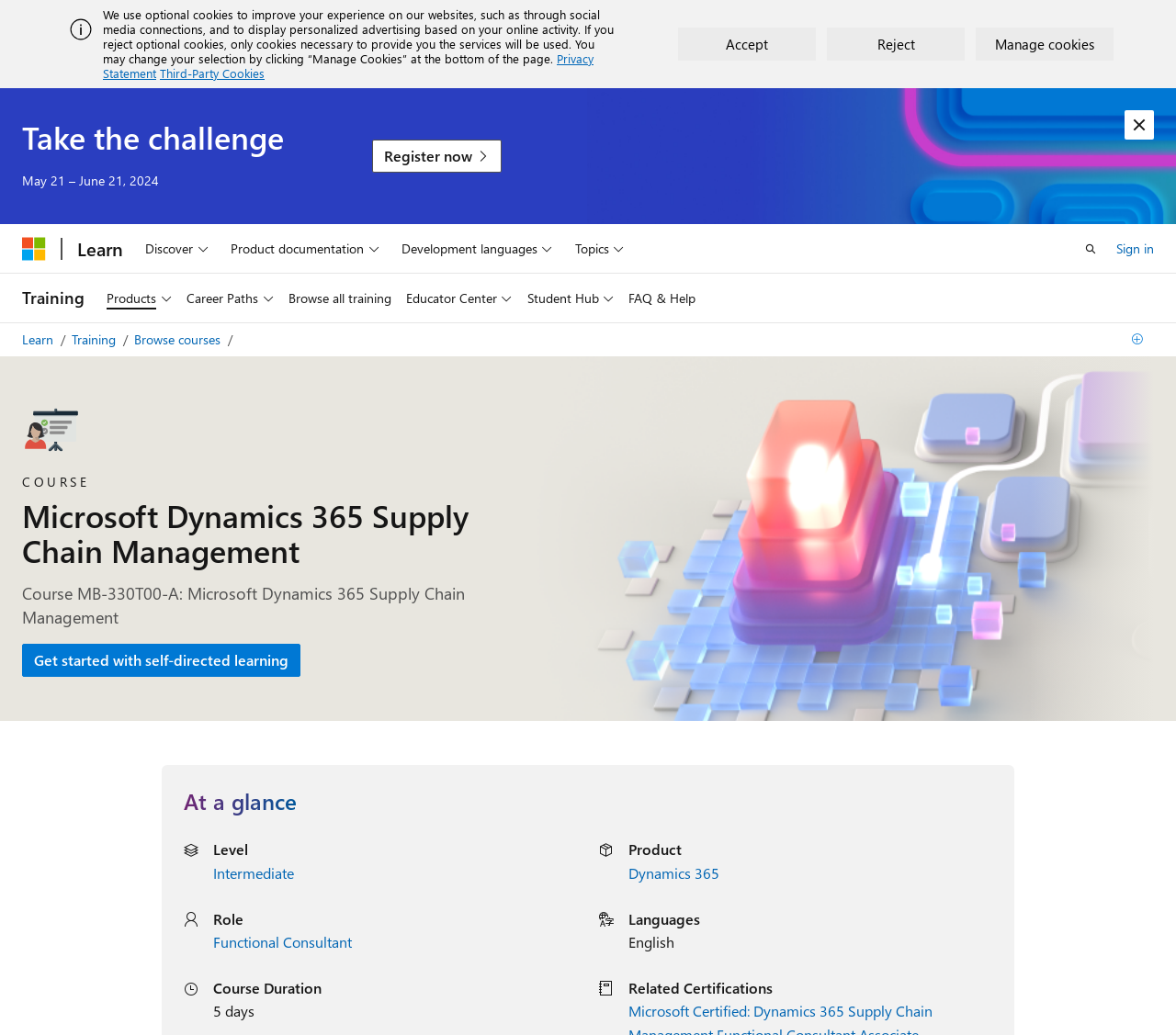Determine the bounding box coordinates of the clickable element necessary to fulfill the instruction: "View the 'Recent Posts'". Provide the coordinates as four float numbers within the 0 to 1 range, i.e., [left, top, right, bottom].

None